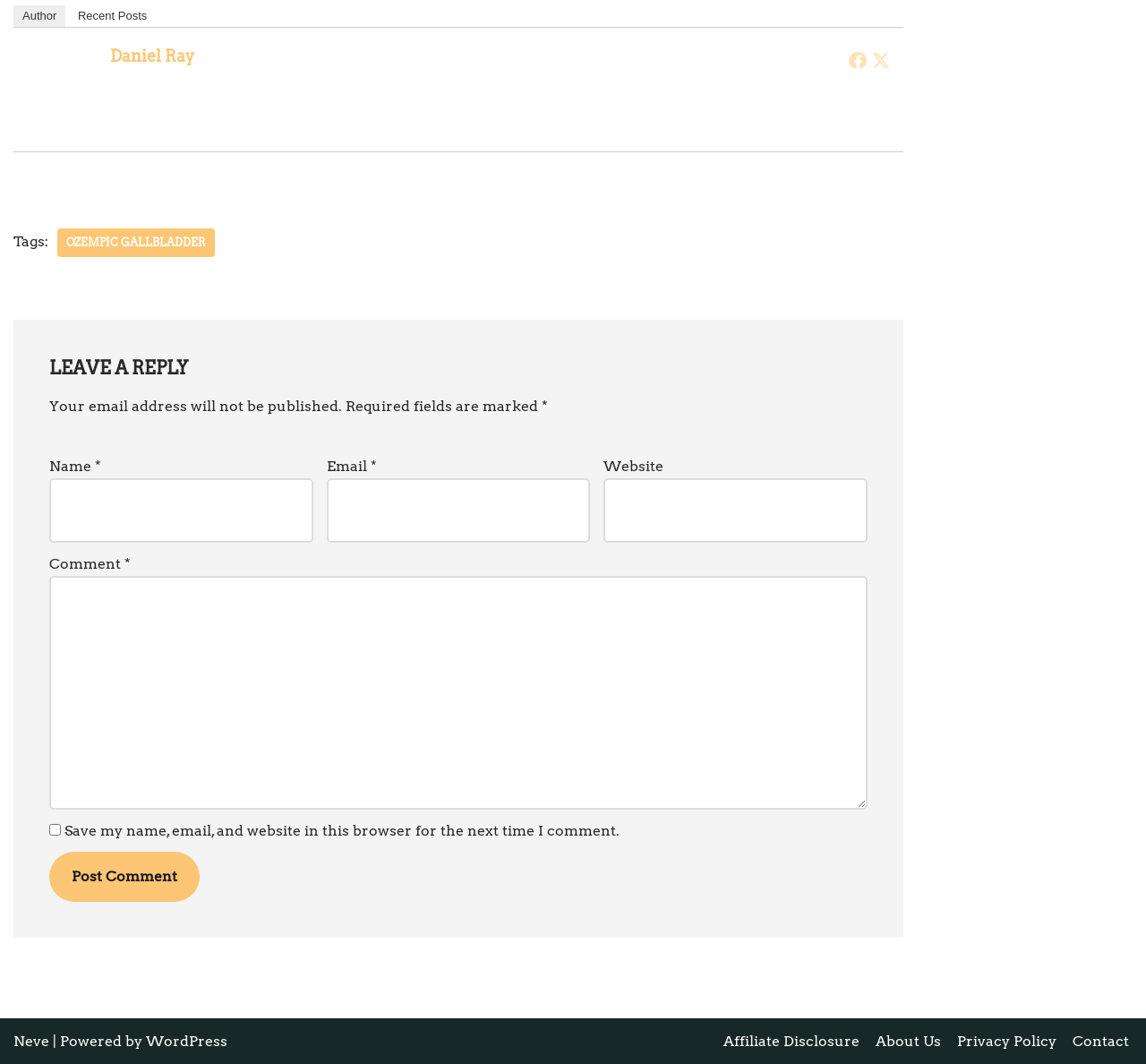What is the topic of the webpage?
Please craft a detailed and exhaustive response to the question.

The link 'OZEMPIC GALLBLADDER' with ID 125 is a prominent element on the webpage, suggesting that the topic of the webpage is related to OZEMPIC GALLBLADDER.